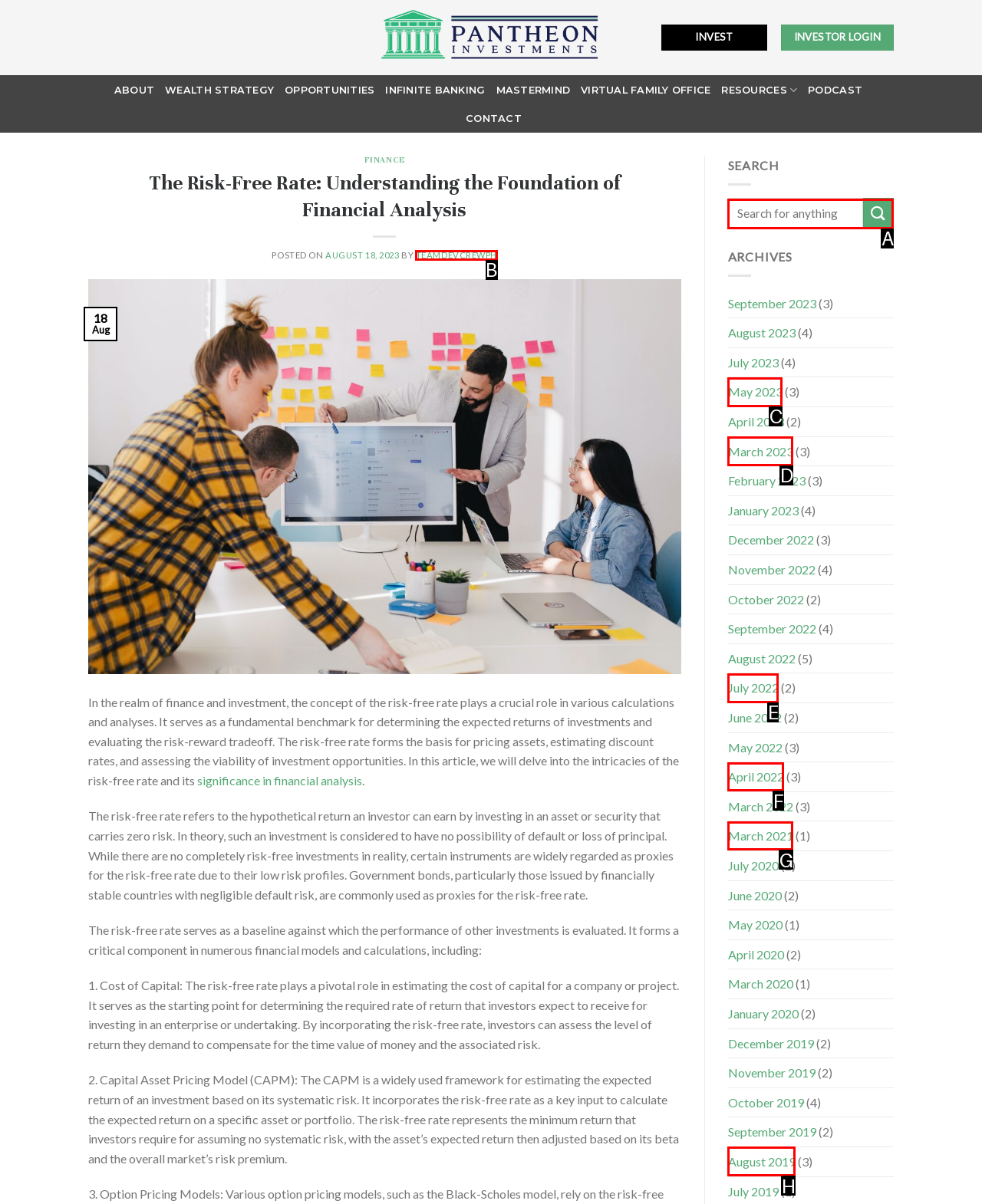Identify the HTML element that should be clicked to accomplish the task: Search for anything
Provide the option's letter from the given choices.

A